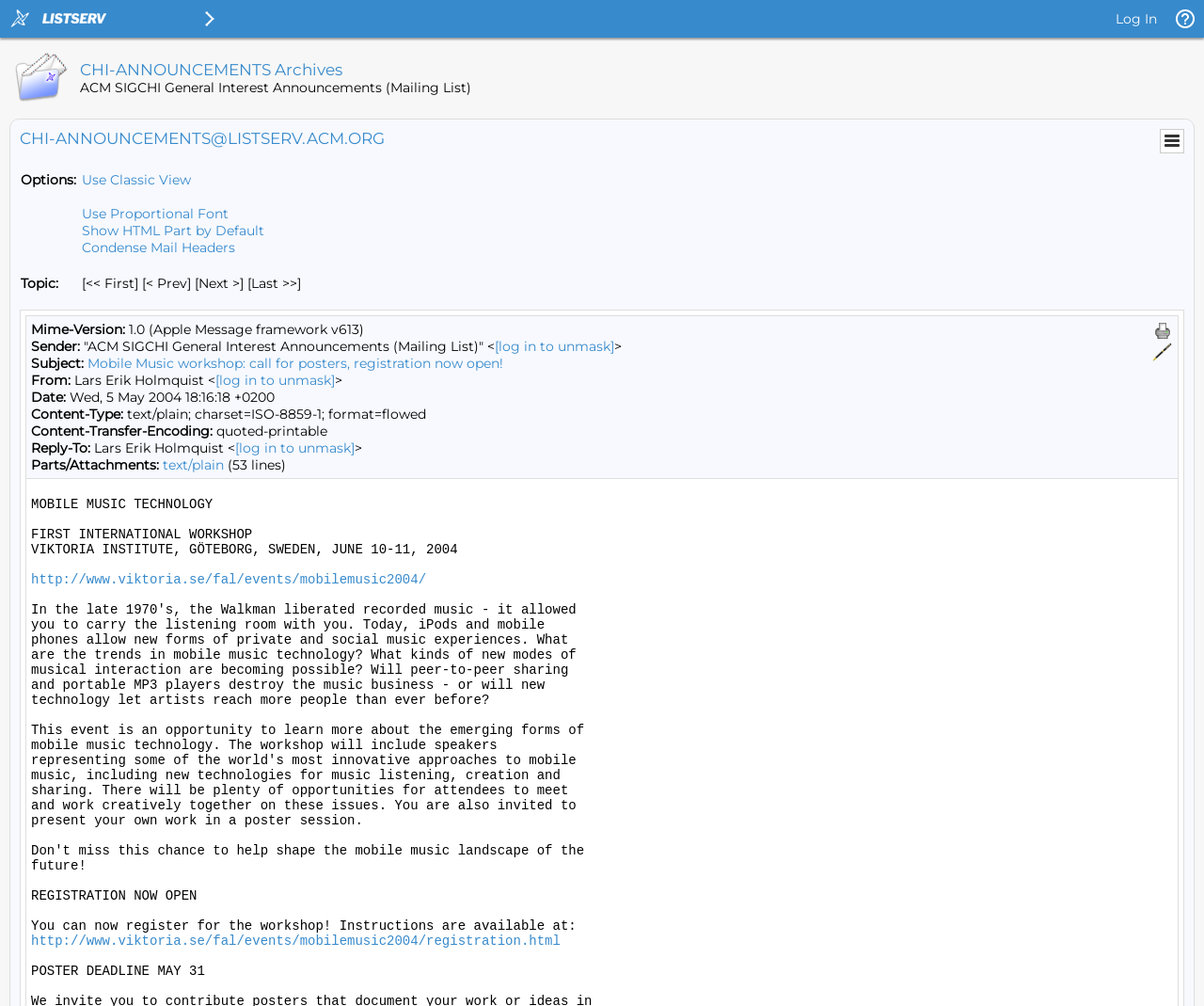Please identify the bounding box coordinates of the element I need to click to follow this instruction: "View CHI-ANNOUNCEMENTS Archives".

[0.066, 0.06, 0.991, 0.079]